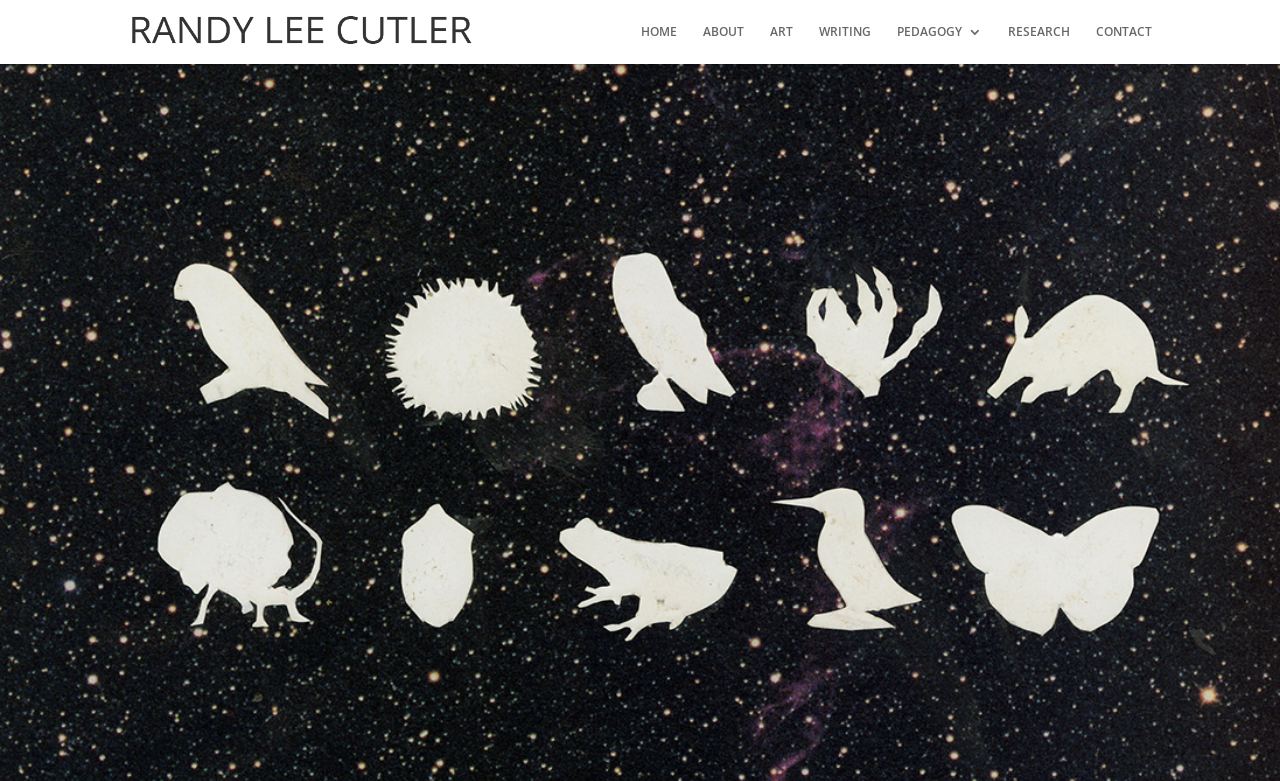What is the position of the 'ART' link relative to the 'ABOUT' link?
Refer to the image and give a detailed response to the question.

By comparing the bounding box coordinates of the 'ART' link ([0.602, 0.032, 0.62, 0.082]) and the 'ABOUT' link ([0.549, 0.032, 0.581, 0.082]), I found that the 'ART' link has a larger x1 value, indicating that it is positioned to the right of the 'ABOUT' link.